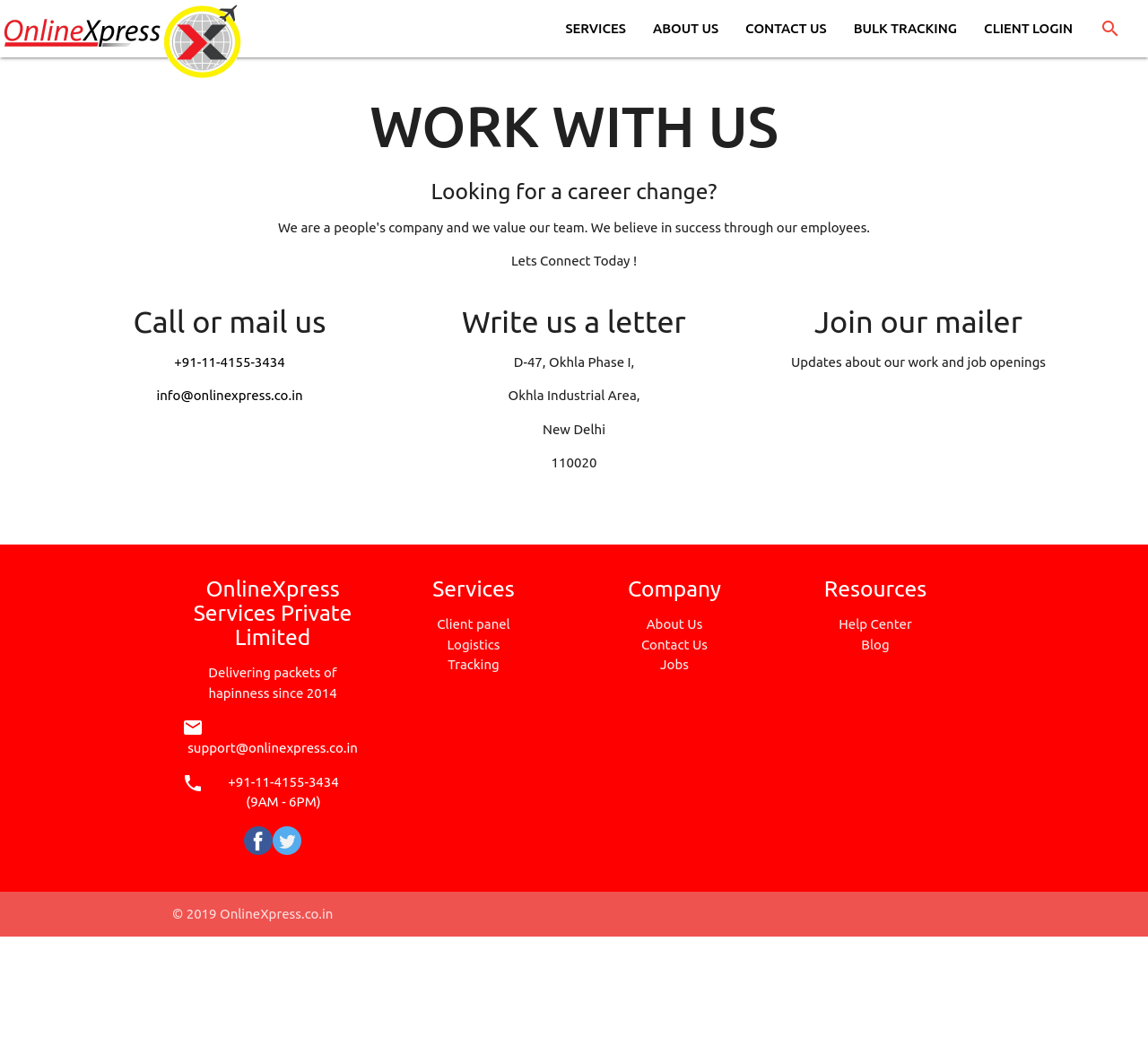What is the company's year of establishment?
Examine the webpage screenshot and provide an in-depth answer to the question.

The company's year of establishment can be found in the footer section, where it is mentioned as 'Delivering packets of happiness since 2014'.